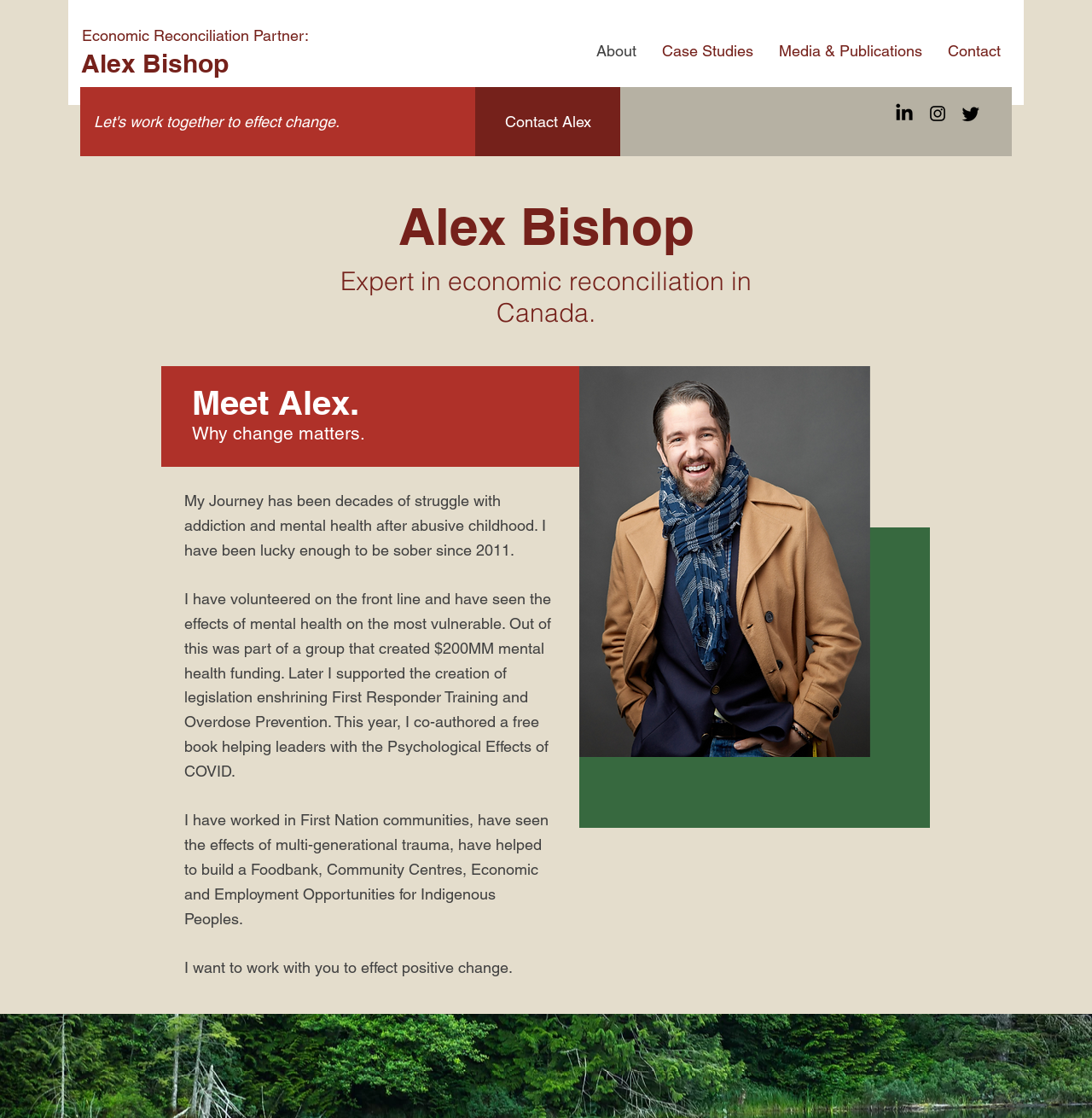Indicate the bounding box coordinates of the element that must be clicked to execute the instruction: "Contact Alex". The coordinates should be given as four float numbers between 0 and 1, i.e., [left, top, right, bottom].

[0.435, 0.078, 0.568, 0.14]